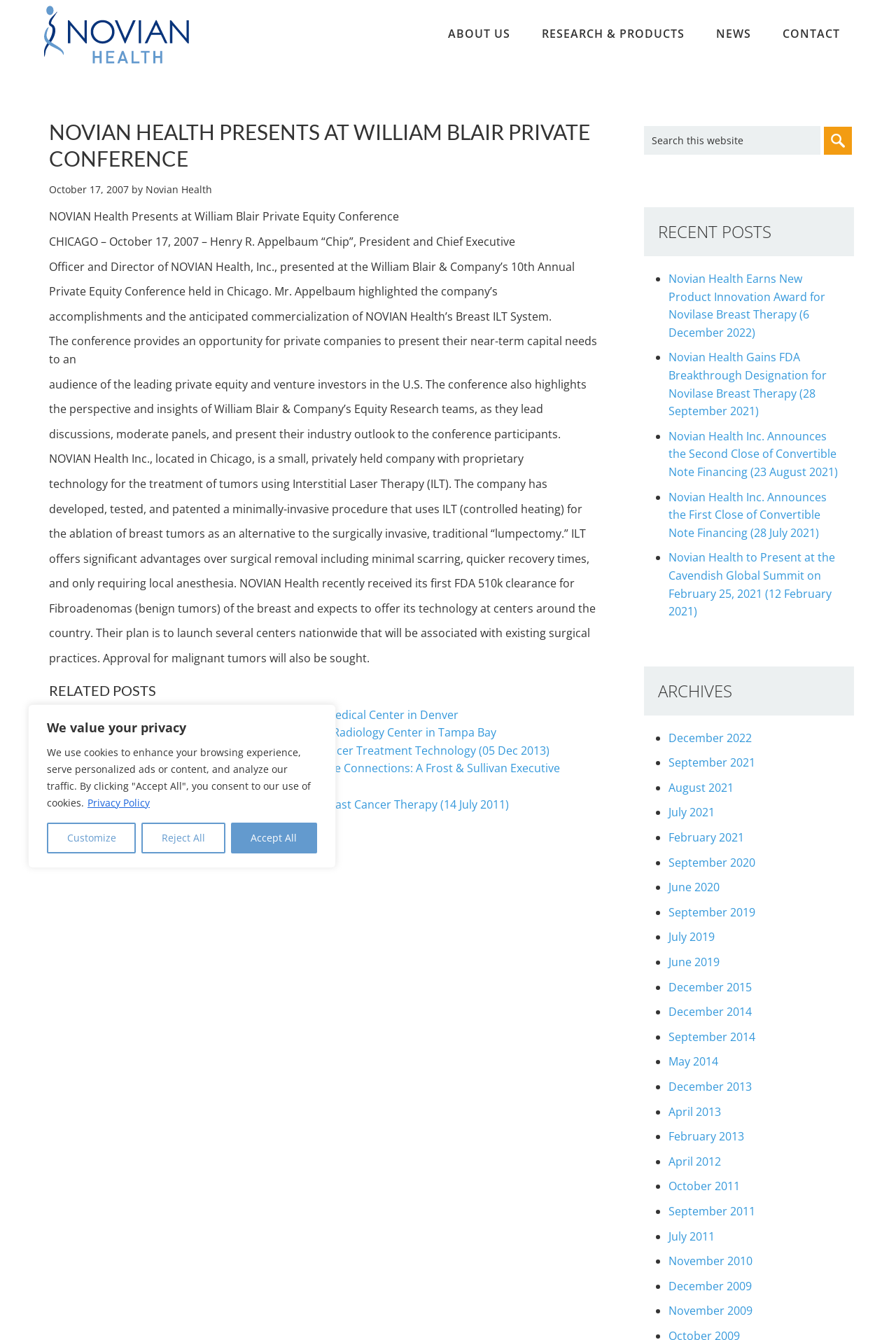What is the company name mentioned in the article?
Respond to the question with a well-detailed and thorough answer.

The company name is mentioned in the article as 'NOVIAN Health' which is a small, privately held company with proprietary technology for the treatment of tumors using Interstitial Laser Therapy (ILT).